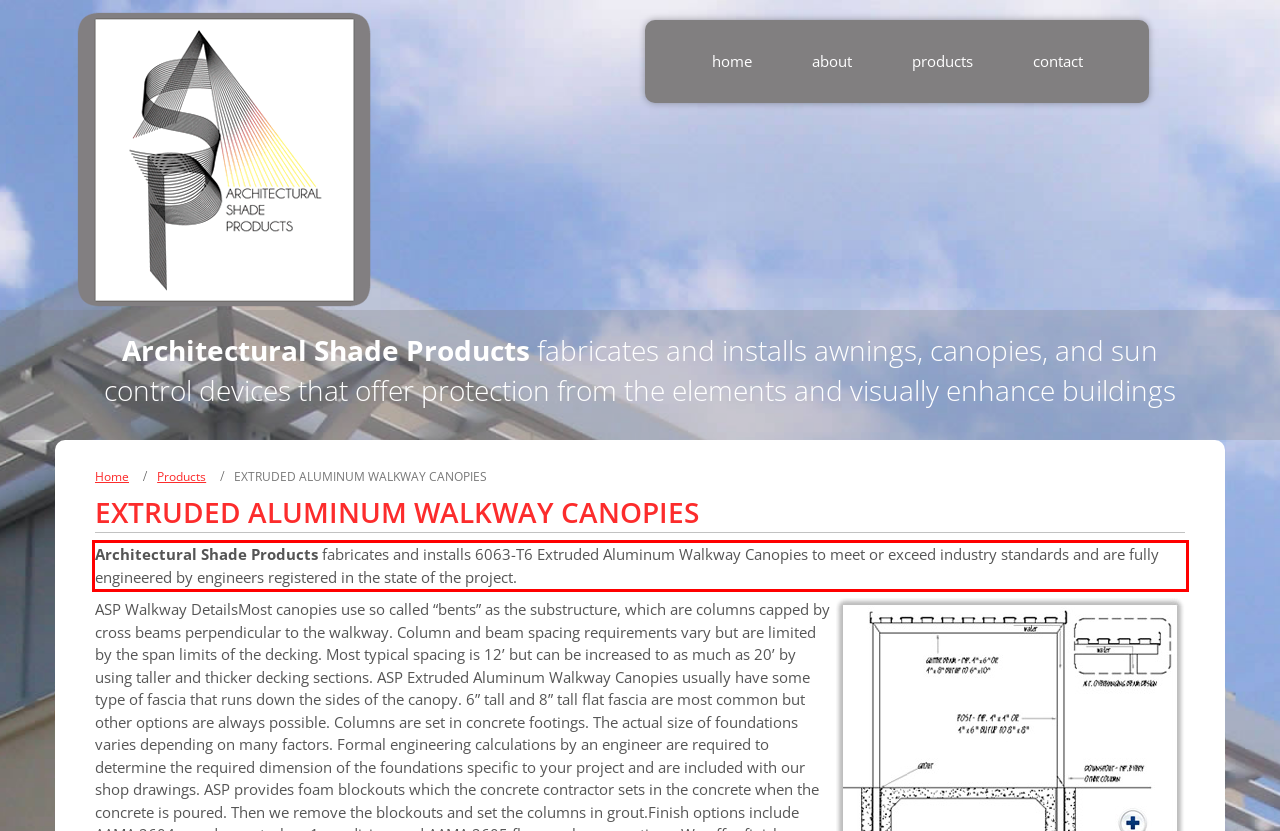Identify the text inside the red bounding box in the provided webpage screenshot and transcribe it.

Architectural Shade Products fabricates and installs 6063-T6 Extruded Aluminum Walkway Canopies to meet or exceed industry standards and are fully engineered by engineers registered in the state of the project.